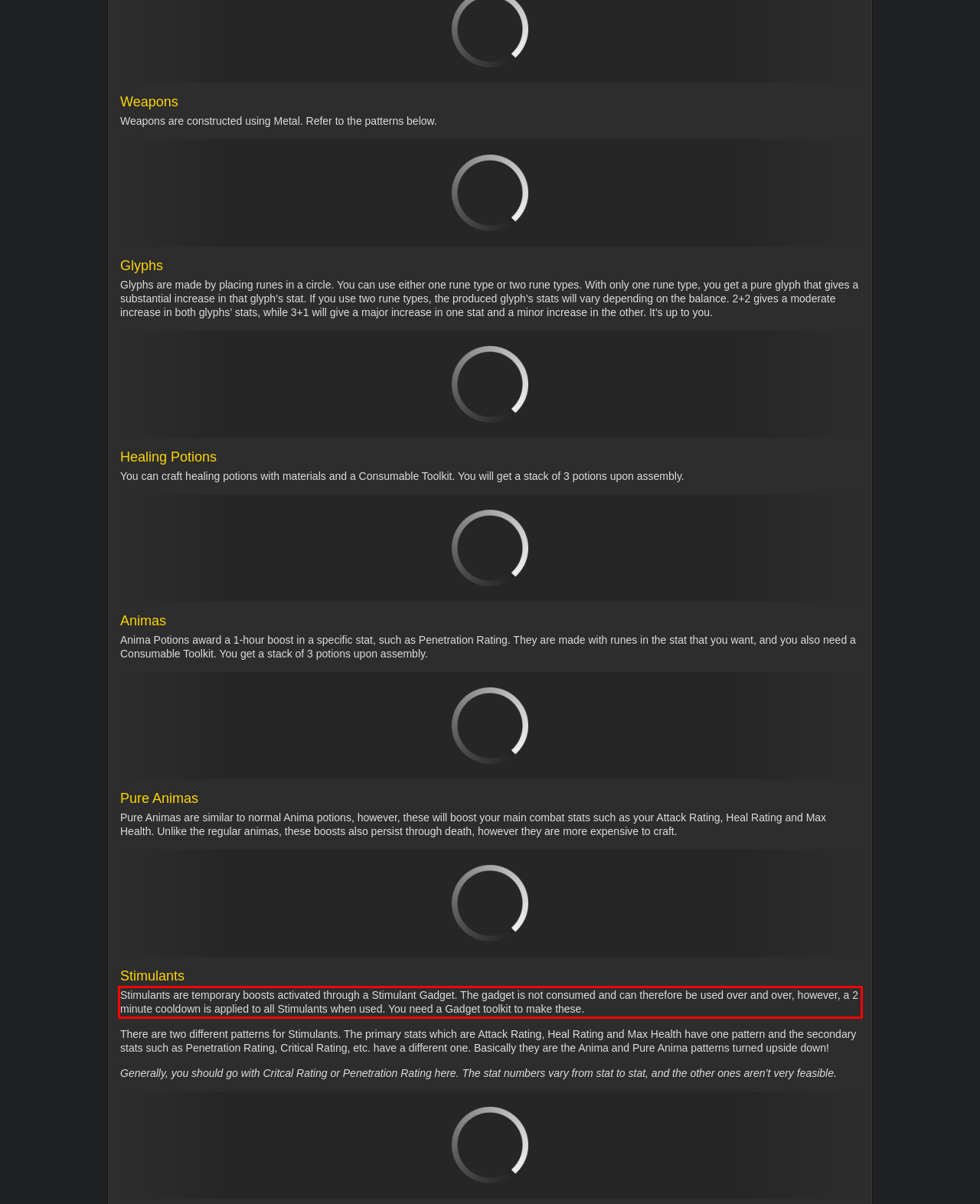Please identify and extract the text from the UI element that is surrounded by a red bounding box in the provided webpage screenshot.

Stimulants are temporary boosts activated through a Stimulant Gadget. The gadget is not consumed and can therefore be used over and over, however, a 2 minute cooldown is applied to all Stimulants when used. You need a Gadget toolkit to make these.